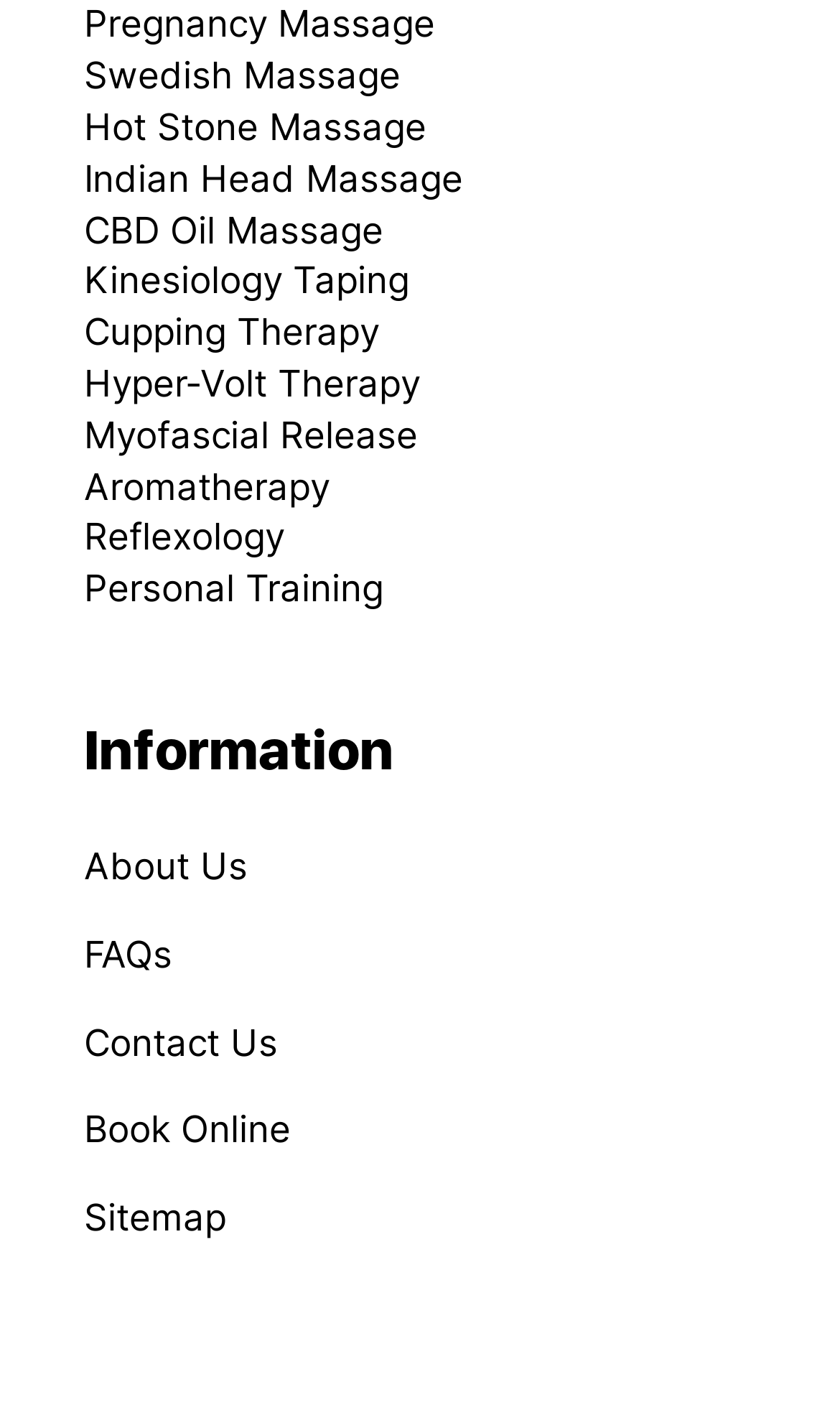Calculate the bounding box coordinates for the UI element based on the following description: "Reflexology". Ensure the coordinates are four float numbers between 0 and 1, i.e., [left, top, right, bottom].

[0.1, 0.363, 0.338, 0.393]